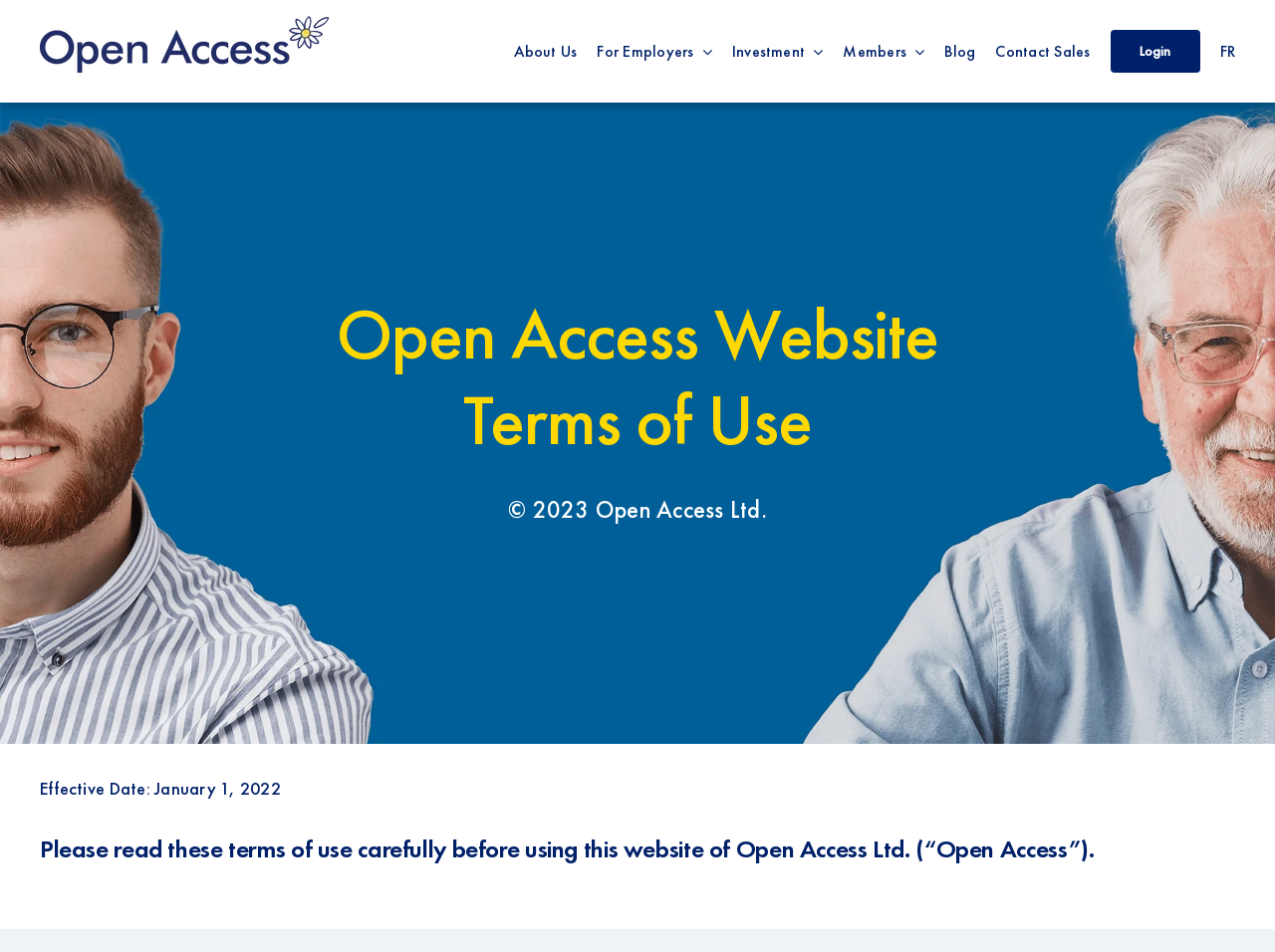Find and provide the bounding box coordinates for the UI element described with: "For Employers".

[0.468, 0.02, 0.558, 0.087]